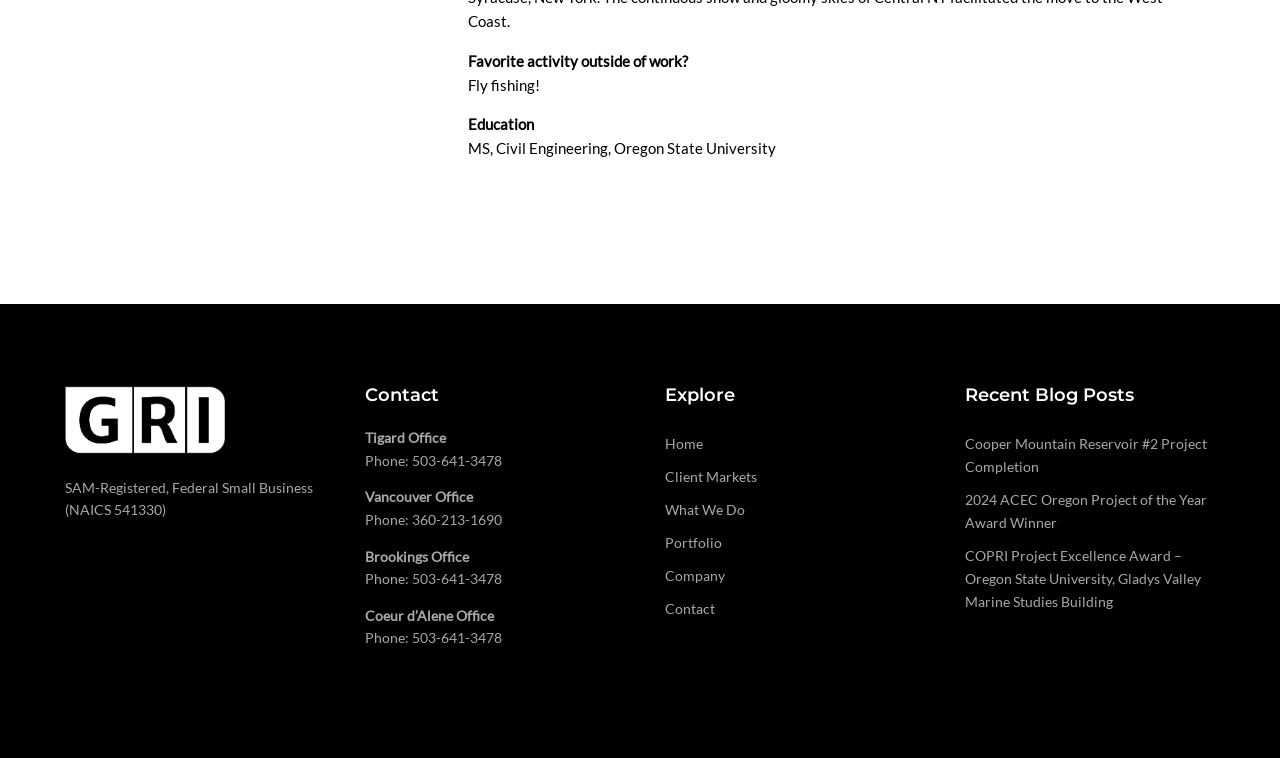Extract the bounding box coordinates for the UI element described by the text: "Portfolio". The coordinates should be in the form of [left, top, right, bottom] with values between 0 and 1.

[0.52, 0.704, 0.564, 0.727]